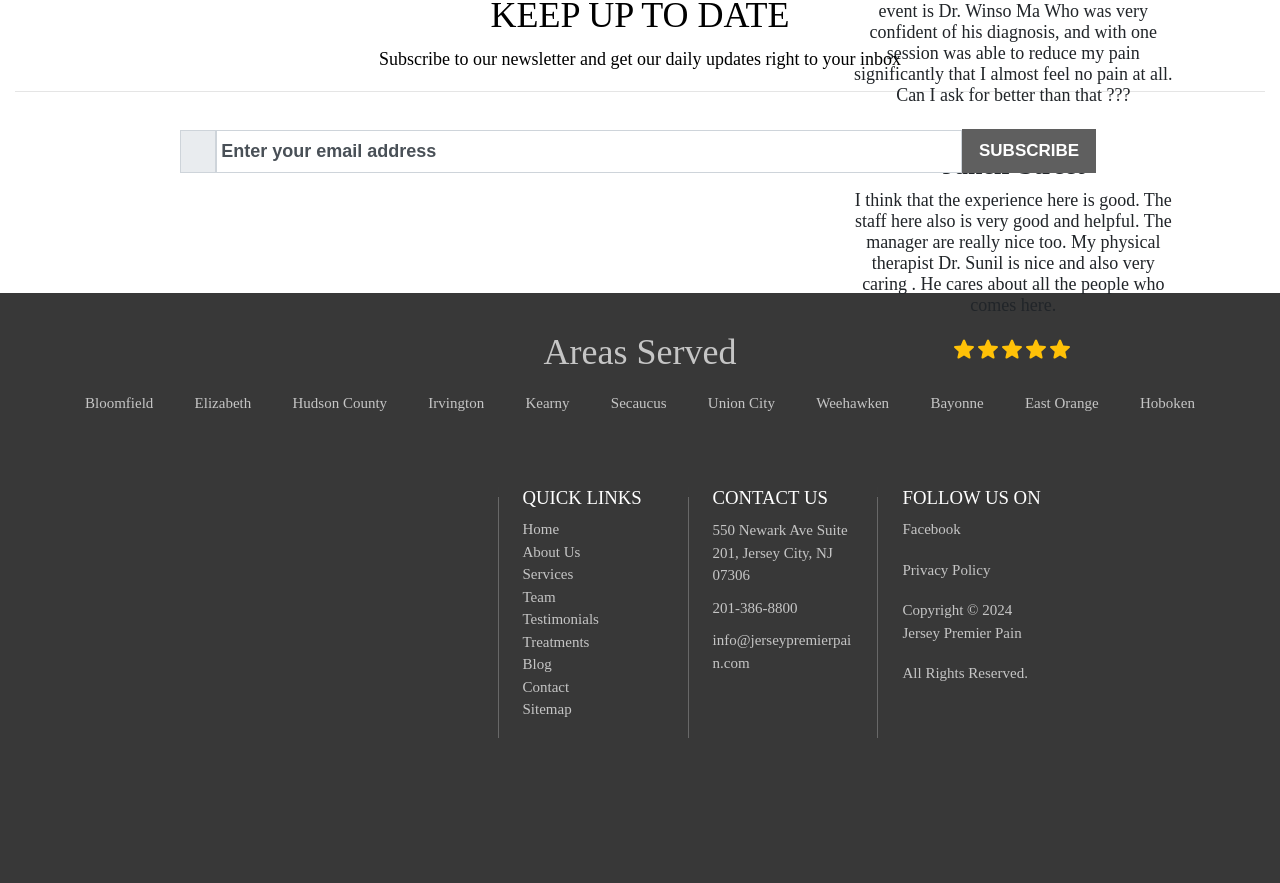Can you specify the bounding box coordinates of the area that needs to be clicked to fulfill the following instruction: "Follow Jersey Premier Pain on Facebook"?

[0.705, 0.59, 0.751, 0.608]